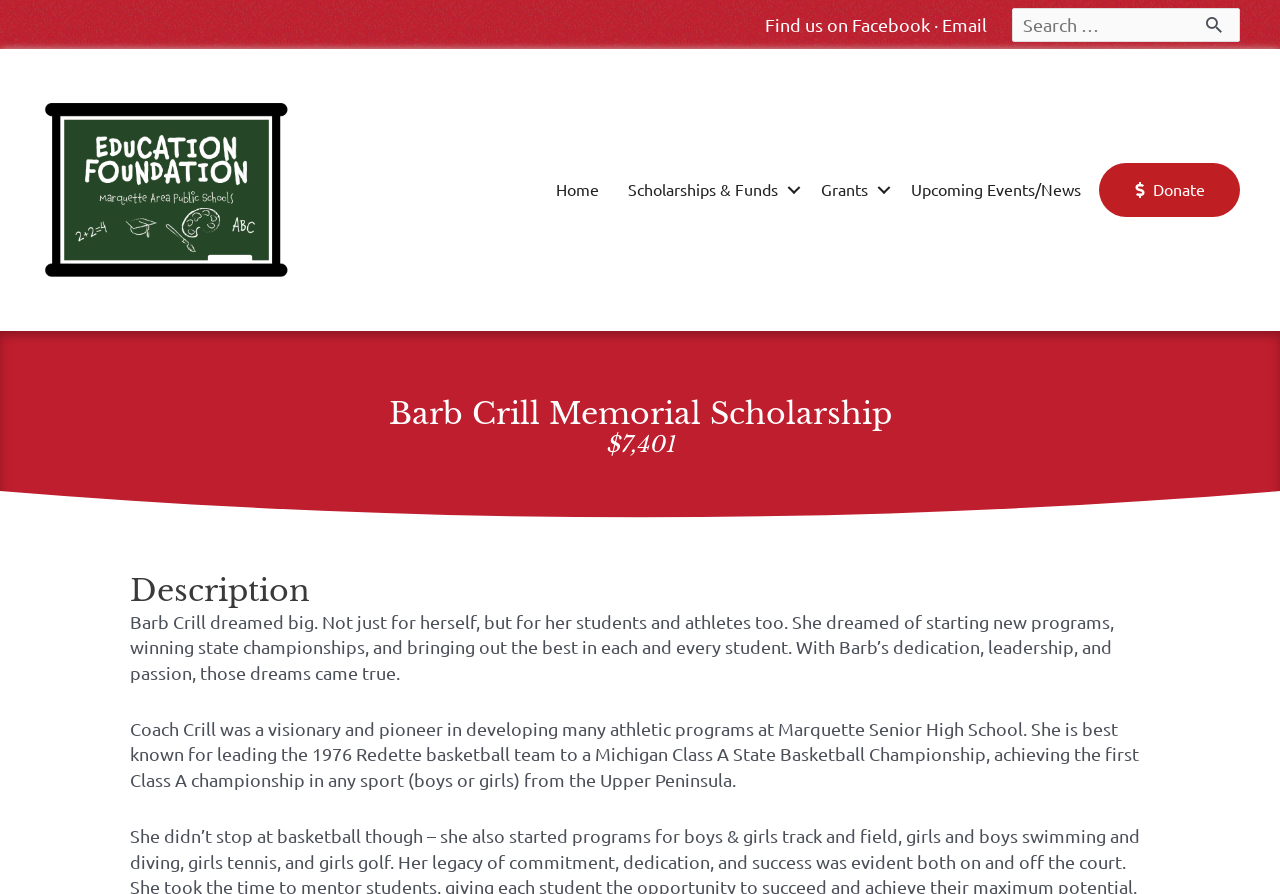Offer an extensive depiction of the webpage and its key elements.

The webpage is dedicated to the Barb Crill Memorial Scholarship, with a prominent image spanning the entire width of the page, located at the top. Above this image, there are several links and a search bar, including links to Facebook and Email, as well as a search box with a "Search" button. 

To the left of the image, there is a logo of the Education Foundation, accompanied by a navigation menu with links to various sections of the website, such as Home, Scholarships & Funds, Grants, Upcoming Events/News, and a Donate option.

Below the image, there are three headings: "Barb Crill Memorial Scholarship", "$7,401", and "Description". The description section consists of two paragraphs of text, which summarize Barb Crill's achievements and legacy, including her dedication to her students and athletes, her leadership, and her passion for developing athletic programs at Marquette Senior High School. The text also highlights her notable achievement of leading the 1976 Redette basketball team to a Michigan Class A State Basketball Championship.